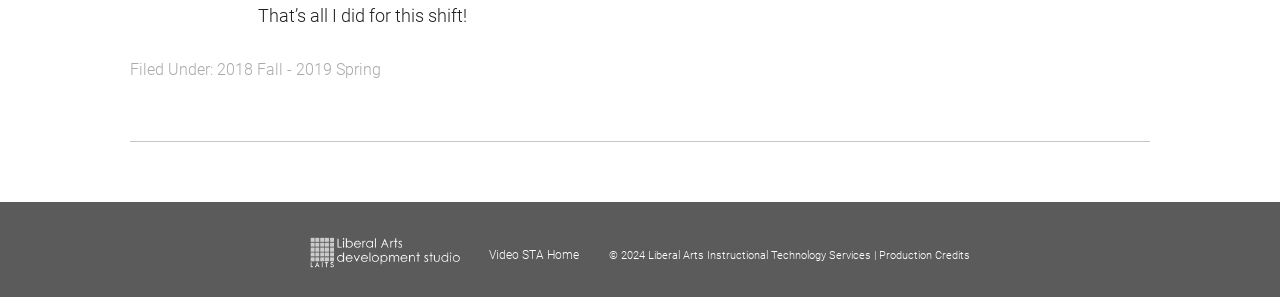What is the name of the organization?
Please use the image to deliver a detailed and complete answer.

The copyright notice '© 2024 Liberal Arts Instructional Technology Services' indicates that the organization responsible for the webpage is Liberal Arts Instructional Technology Services.